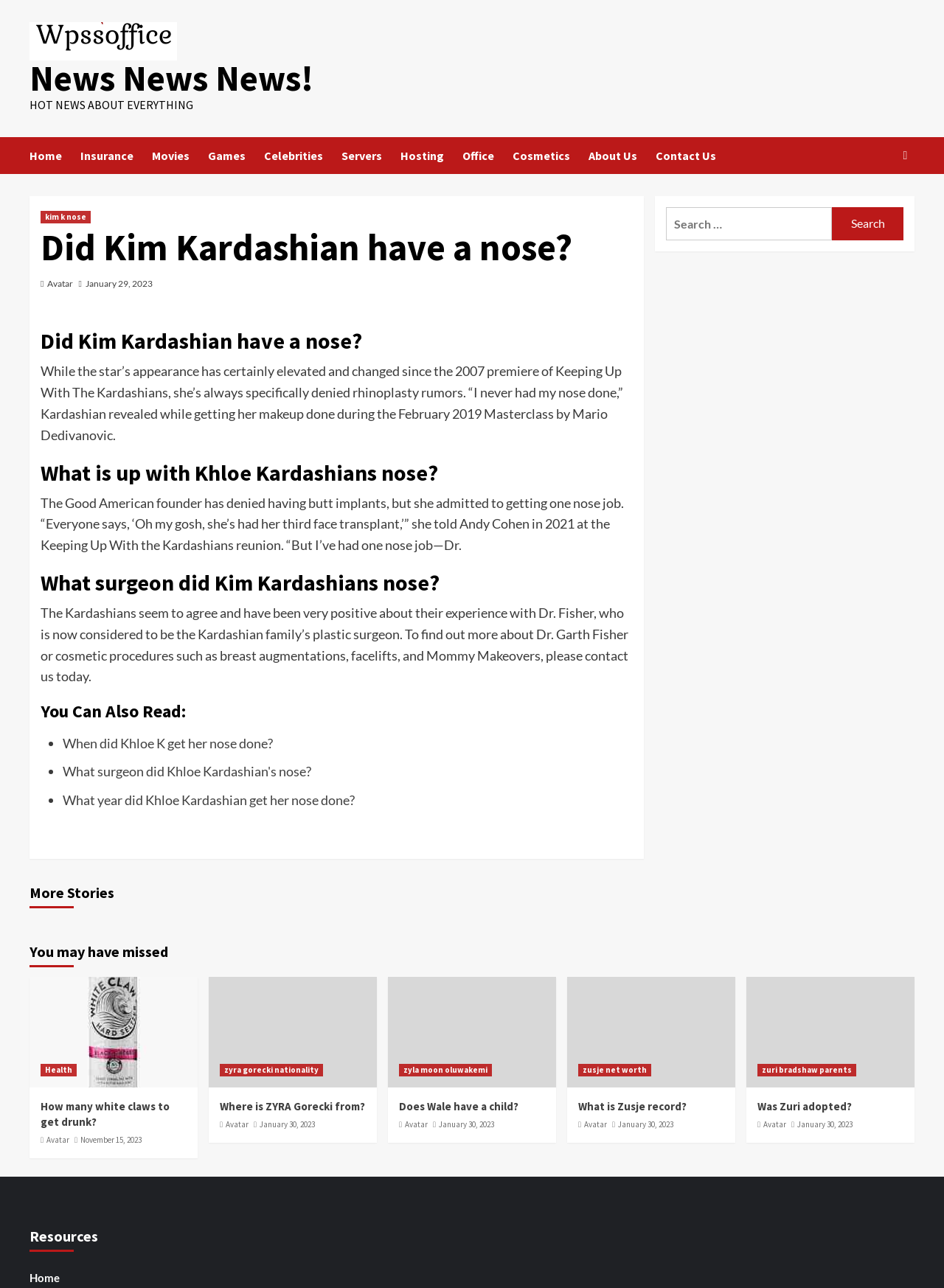How many categories are listed in the top navigation menu?
Using the image as a reference, give an elaborate response to the question.

The top navigation menu lists nine categories, including Home, Insurance, Movies, Games, Celebrities, Servers, Hosting, Office, and Cosmetics. These categories provide a way for users to navigate to different sections of the website.